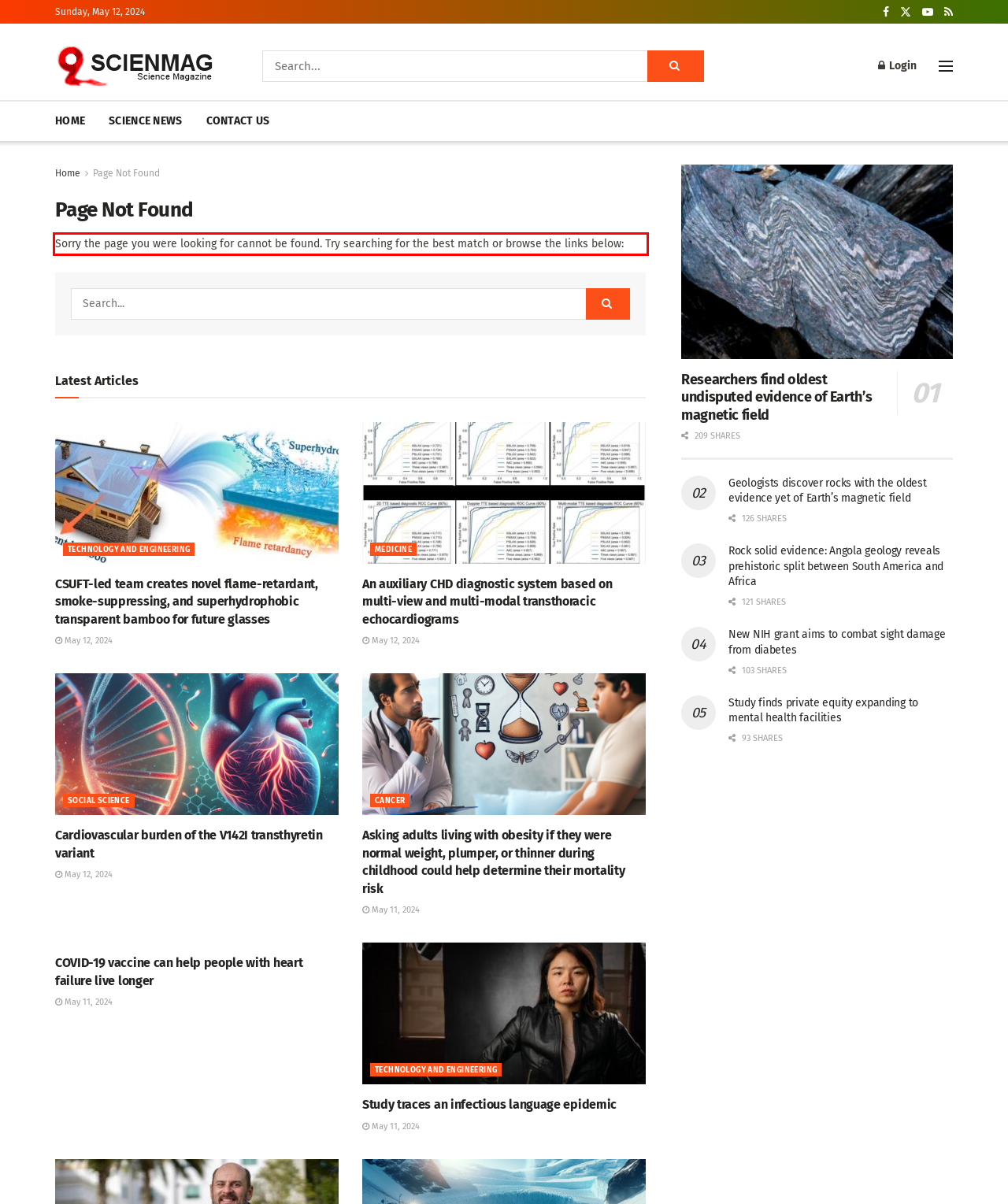Please perform OCR on the text within the red rectangle in the webpage screenshot and return the text content.

Sorry the page you were looking for cannot be found. Try searching for the best match or browse the links below: